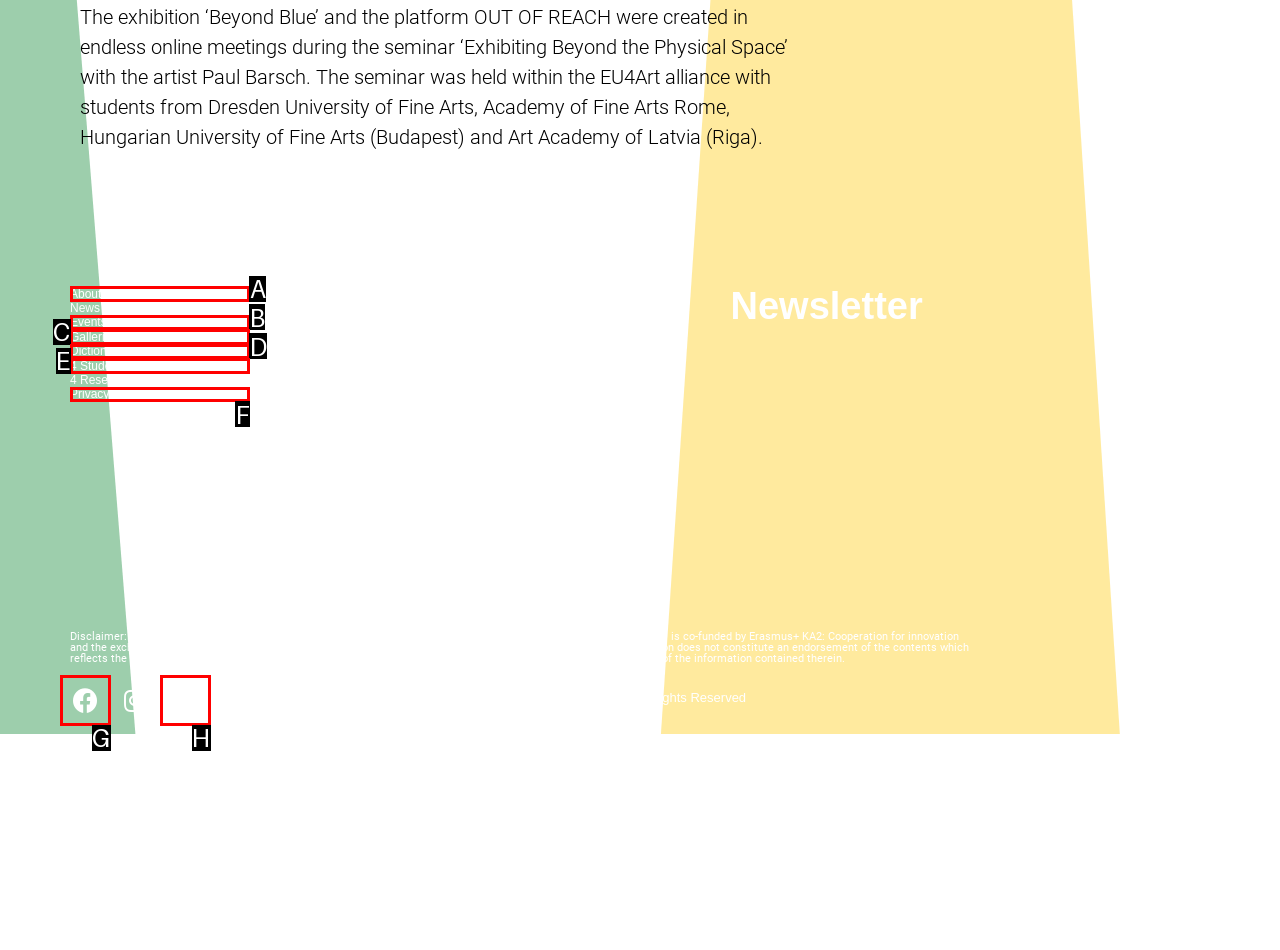Find the HTML element that matches the description: 4 Students. Answer using the letter of the best match from the available choices.

E